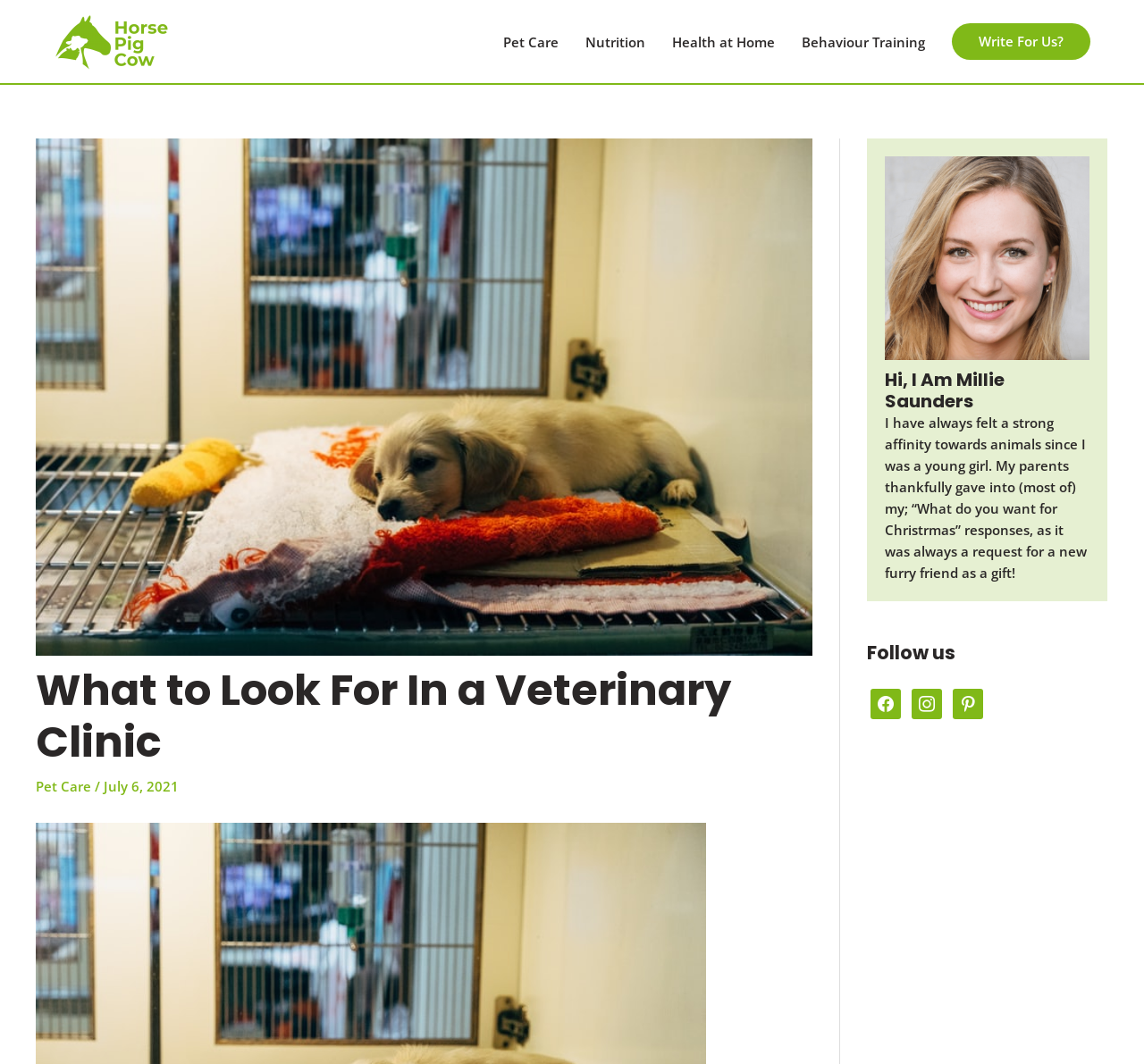What is the name of the author?
Based on the image, answer the question in a detailed manner.

The author's name is mentioned in the heading 'Hi, I Am Millie Saunders' which is located in the complementary section of the webpage.